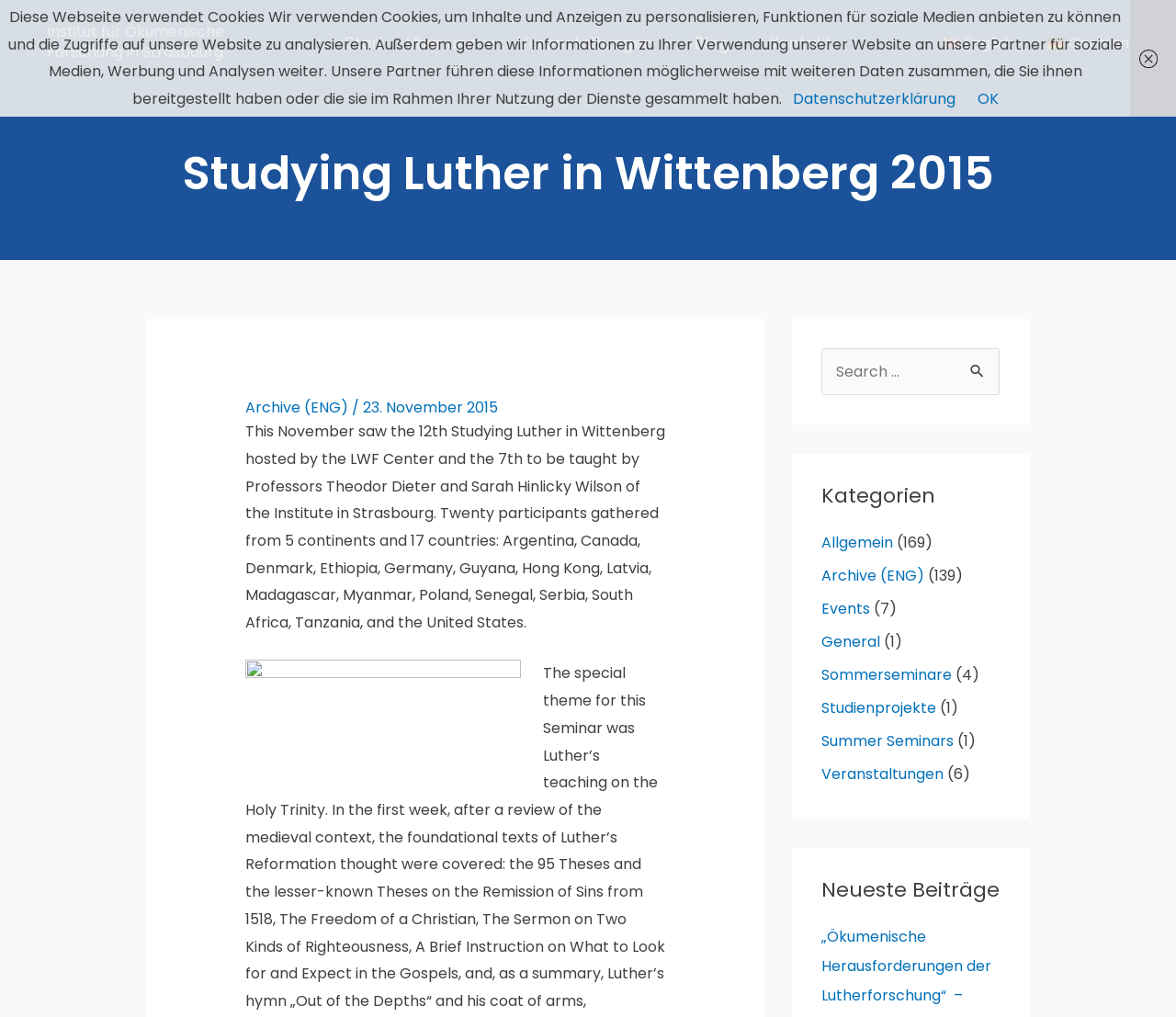What is the name of the event hosted by the LWF Center?
Craft a detailed and extensive response to the question.

The answer can be found in the main heading of the webpage, which states 'Studying Luther in Wittenberg 2015'. This event is hosted by the LWF Center and was taught by Professors Theodor Dieter and Sarah Hinlicky Wilson of the Institute in Strasbourg.